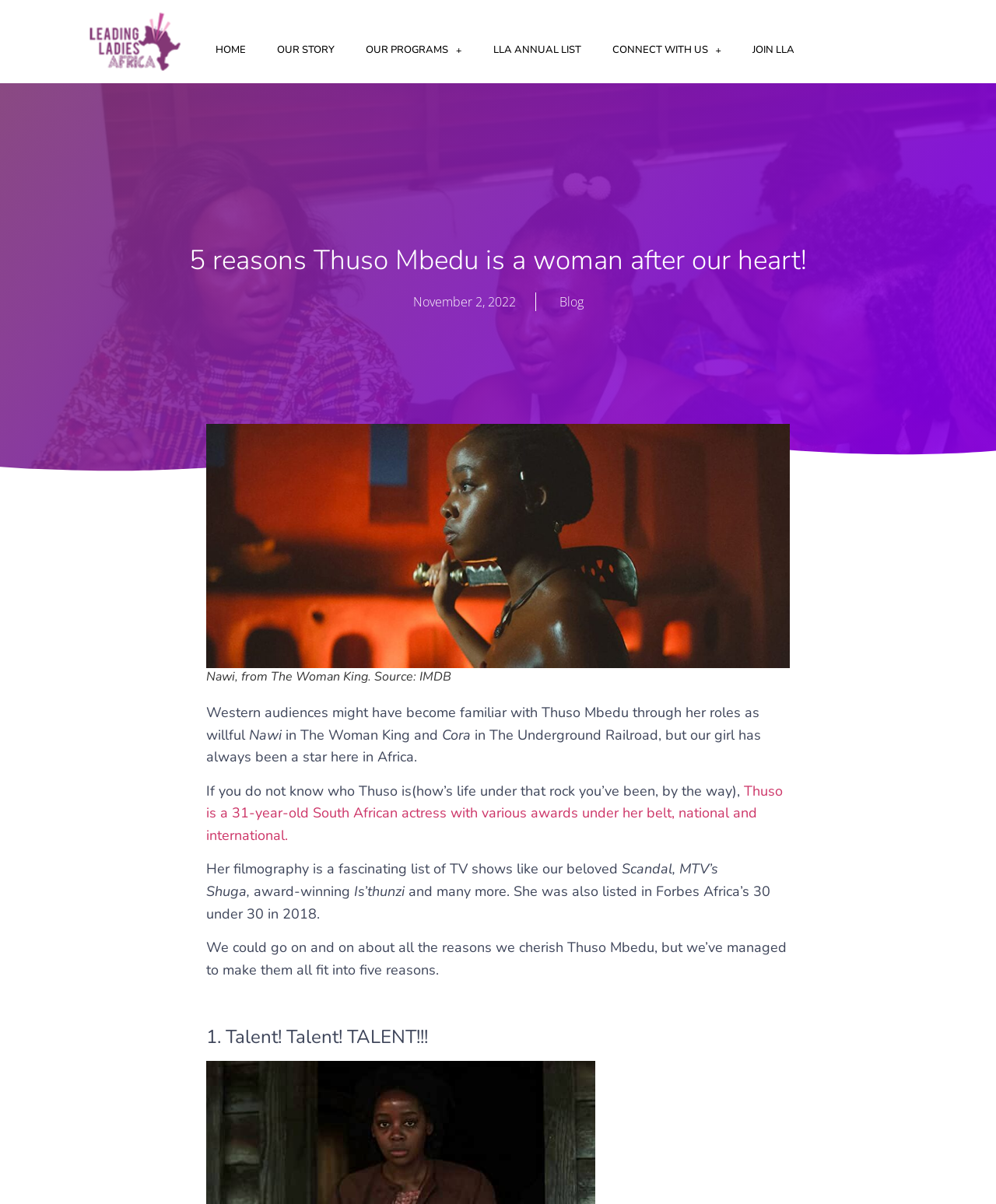What is the year Thuso Mbedu was listed in Forbes Africa's 30 under 30?
Refer to the image and give a detailed response to the question.

The article mentions that Thuso Mbedu was listed in Forbes Africa's 30 under 30 in 2018.